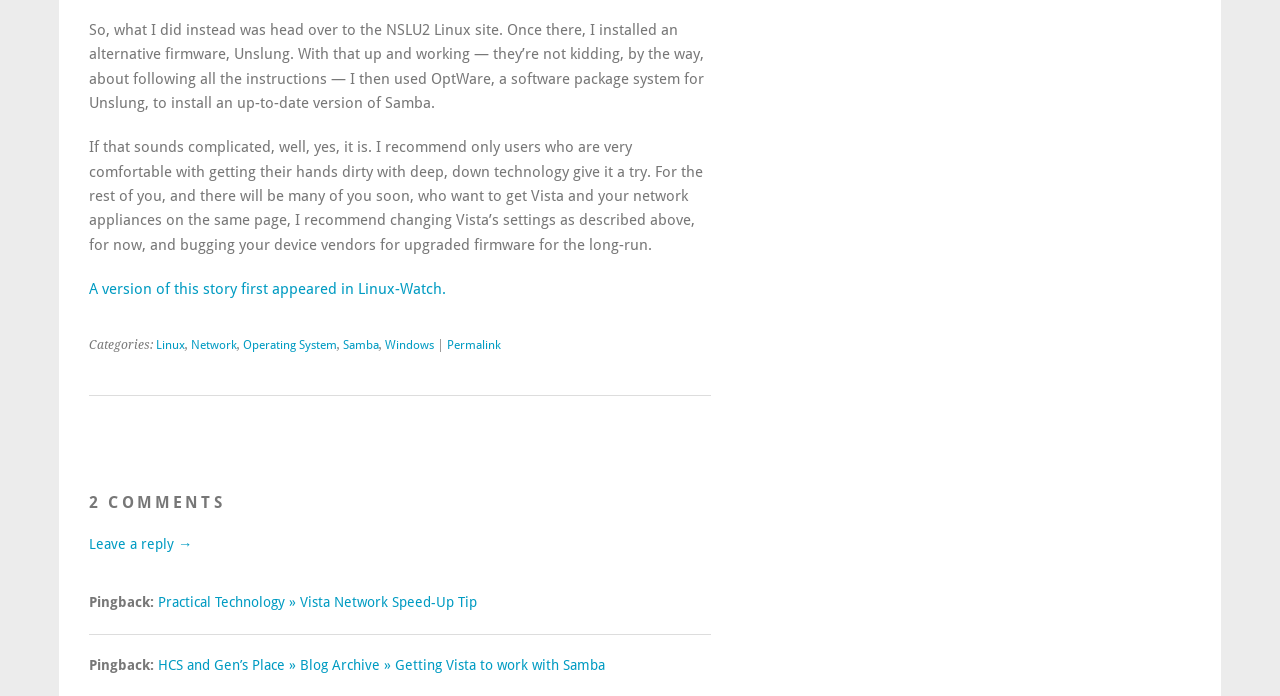Find and provide the bounding box coordinates for the UI element described with: "Windows".

[0.301, 0.486, 0.339, 0.506]